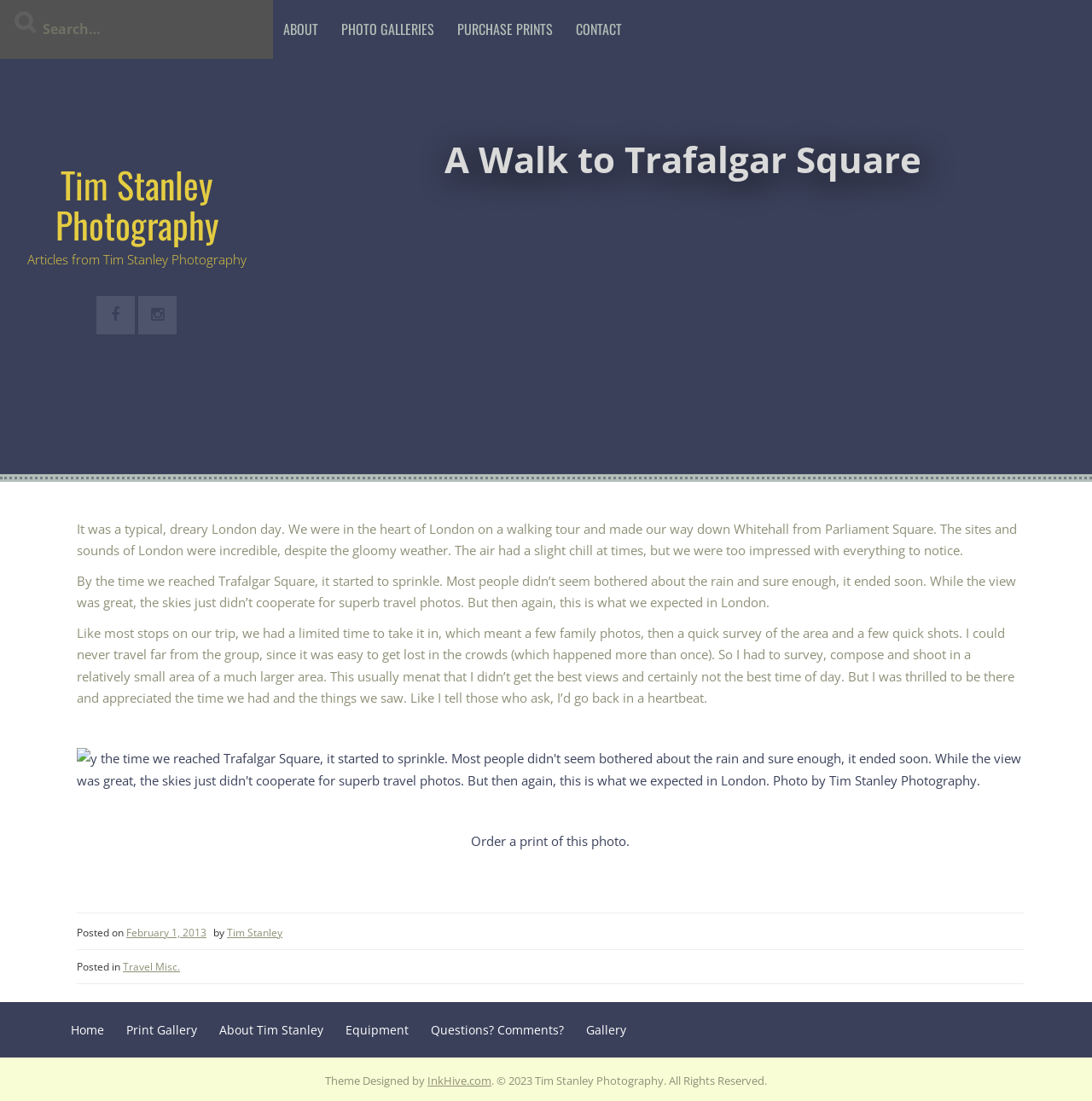What is the photographer's name?
Could you answer the question with a detailed and thorough explanation?

The photographer's name is mentioned in the article as 'Tim Stanley Photography' and also in the footer as '© 2023 Tim Stanley Photography. All Rights Reserved.'